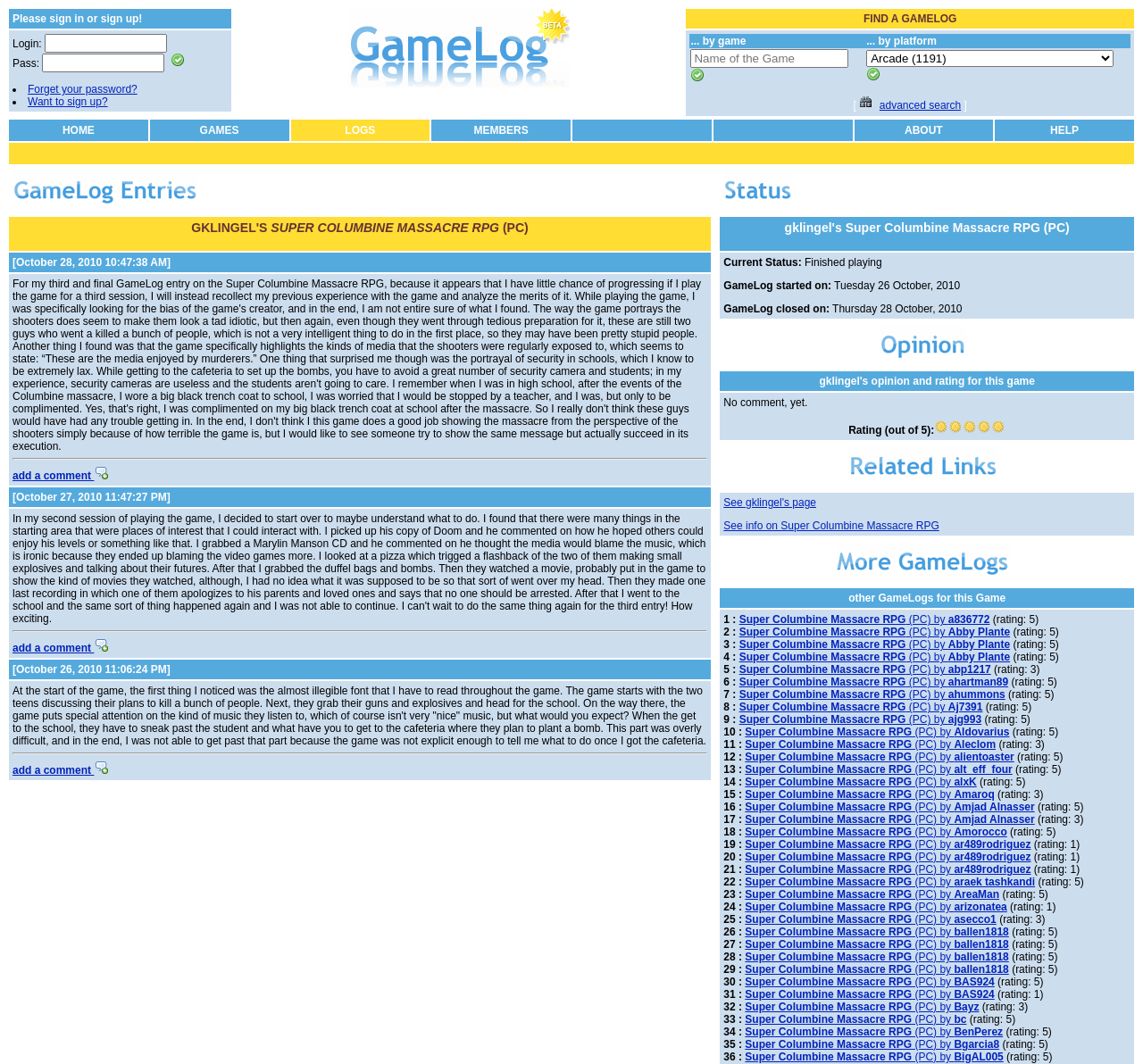What is the name of the game mentioned in the first game log?
Give a single word or phrase answer based on the content of the image.

Super Columbine Massacre RPG